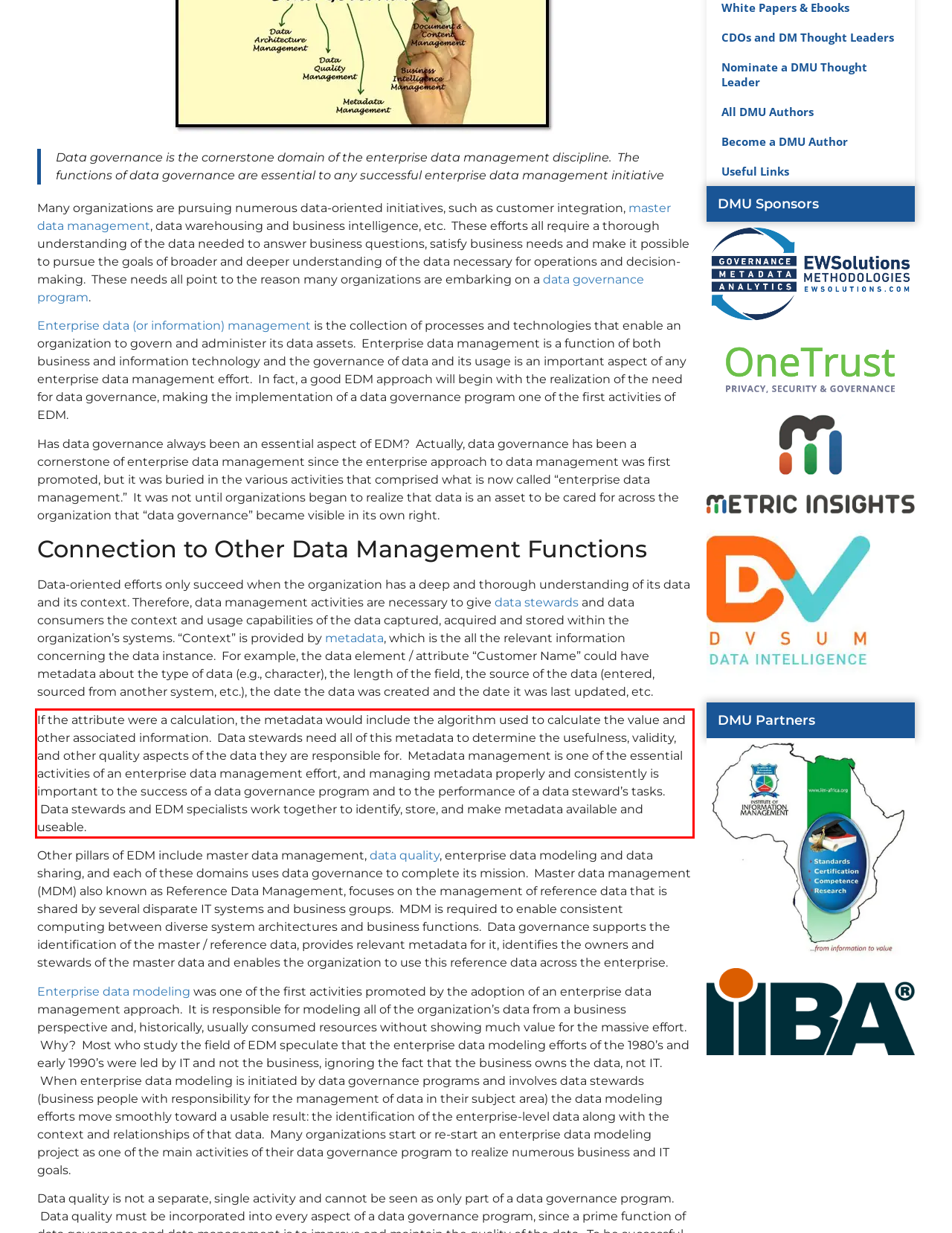Given a webpage screenshot, locate the red bounding box and extract the text content found inside it.

If the attribute were a calculation, the metadata would include the algorithm used to calculate the value and other associated information. Data stewards need all of this metadata to determine the usefulness, validity, and other quality aspects of the data they are responsible for. Metadata management is one of the essential activities of an enterprise data management effort, and managing metadata properly and consistently is important to the success of a data governance program and to the performance of a data steward’s tasks. Data stewards and EDM specialists work together to identify, store, and make metadata available and useable.